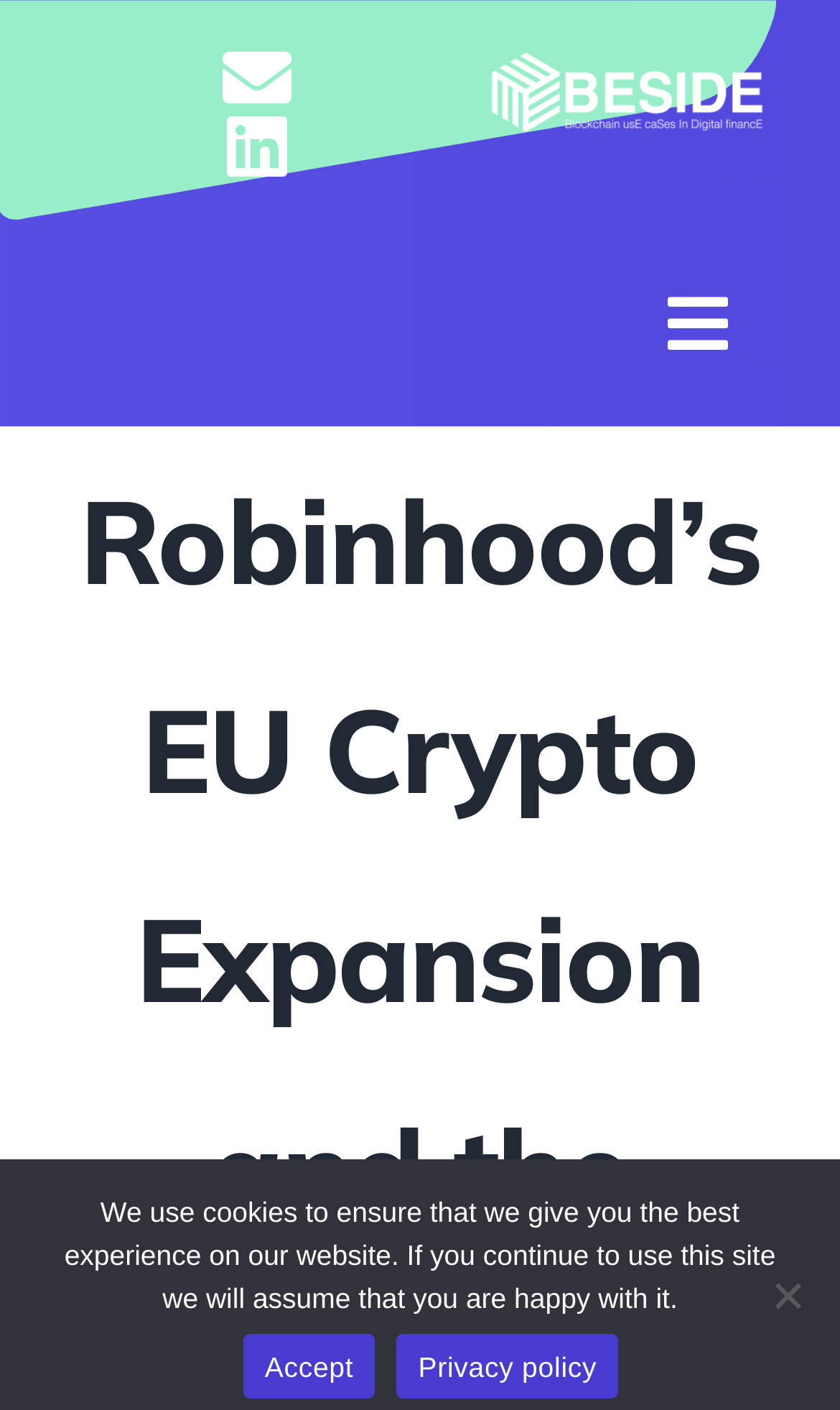Please determine the bounding box coordinates for the UI element described as: "Privacy policy".

[0.472, 0.946, 0.736, 0.992]